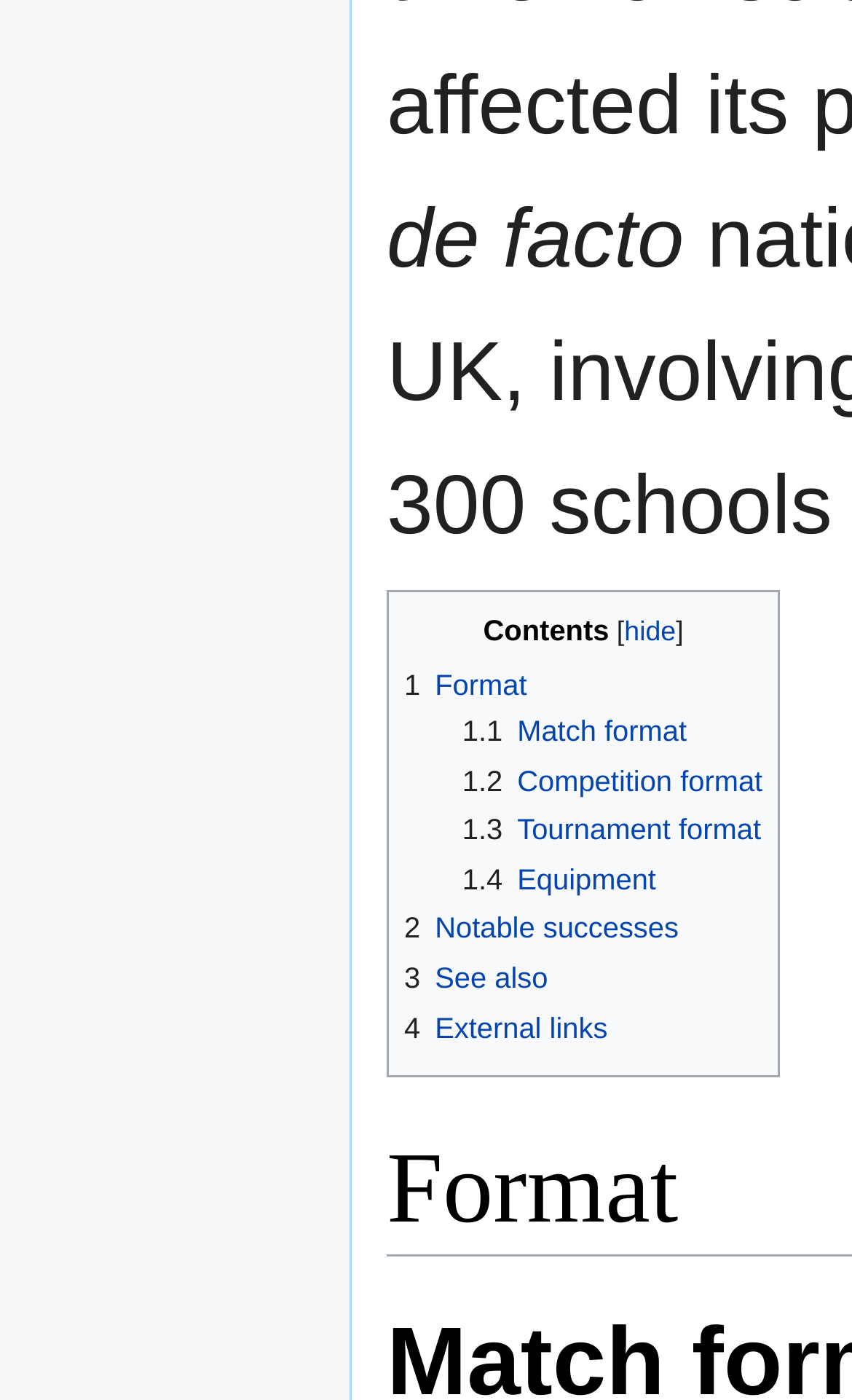Could you find the bounding box coordinates of the clickable area to complete this instruction: "view 1.1 Match format"?

[0.543, 0.51, 0.806, 0.534]